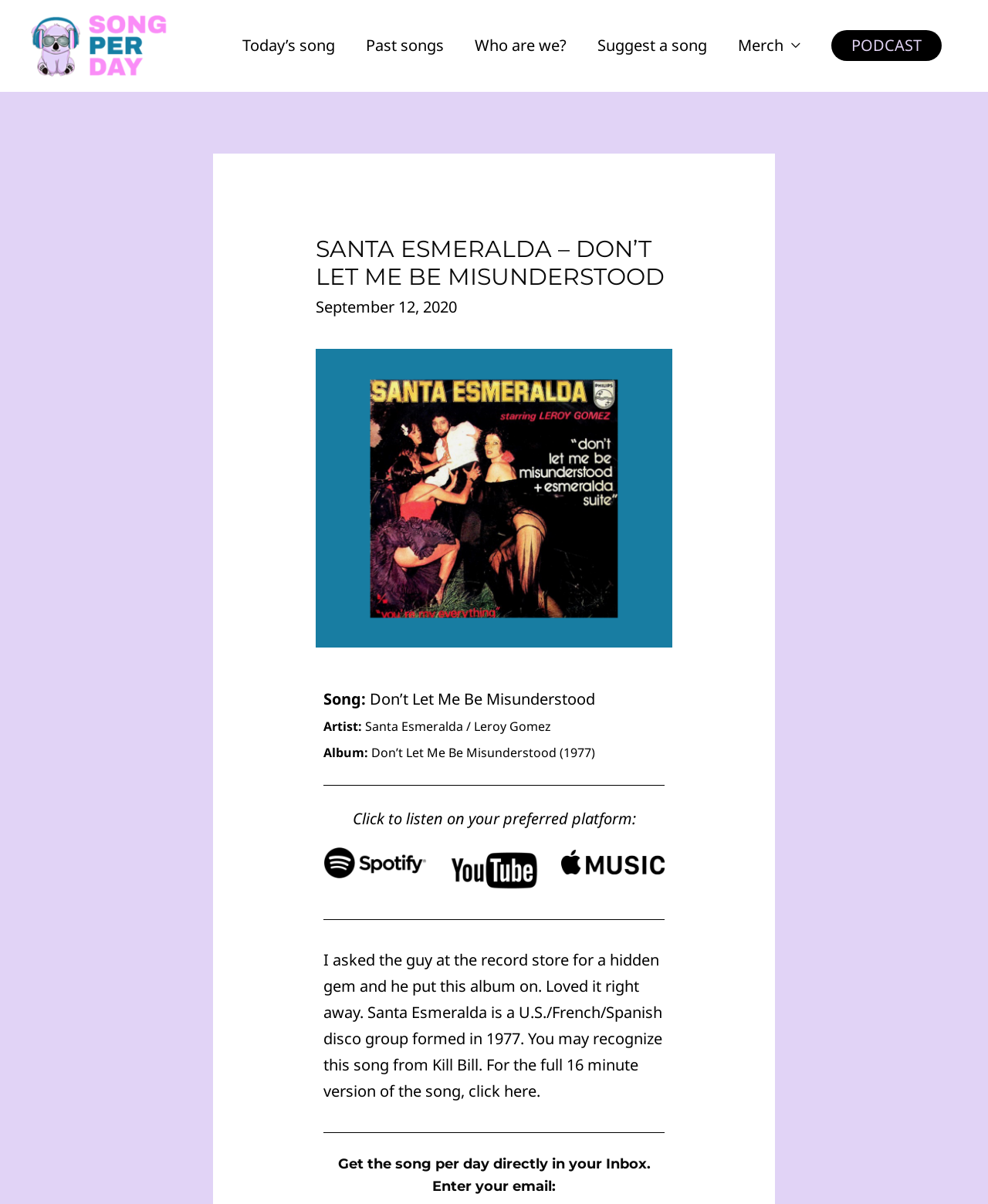Provide a comprehensive description of the webpage.

The webpage is a music blog that features a song per day. At the top, there is a logo and a link to the "Song Per Day" page. Below that, there is a navigation menu with links to "Today's song", "Past songs", "Who are we?", "Suggest a song", "Merch", and "PODCAST".

The main content of the page is dedicated to a song, "SANTA ESMERALDA – DON’T LET ME BE MISUNDERSTOOD", which is displayed prominently in a large font. Below the song title, there is a subtitle with the date "September 12, 2020". To the right of the song title, there is an image of the song's album cover.

The song's details are listed below, including the artist, album, and a brief description. There are also links to listen to the song on Spotify, Apple Music, and Youtube, each represented by their respective logos.

Below the song details, there is a short paragraph describing how the blogger discovered the song, including a mention of the movie Kill Bill. There is also a link to listen to the full 16-minute version of the song.

At the bottom of the page, there is a call-to-action to enter an email address to receive the song per day directly in the inbox.